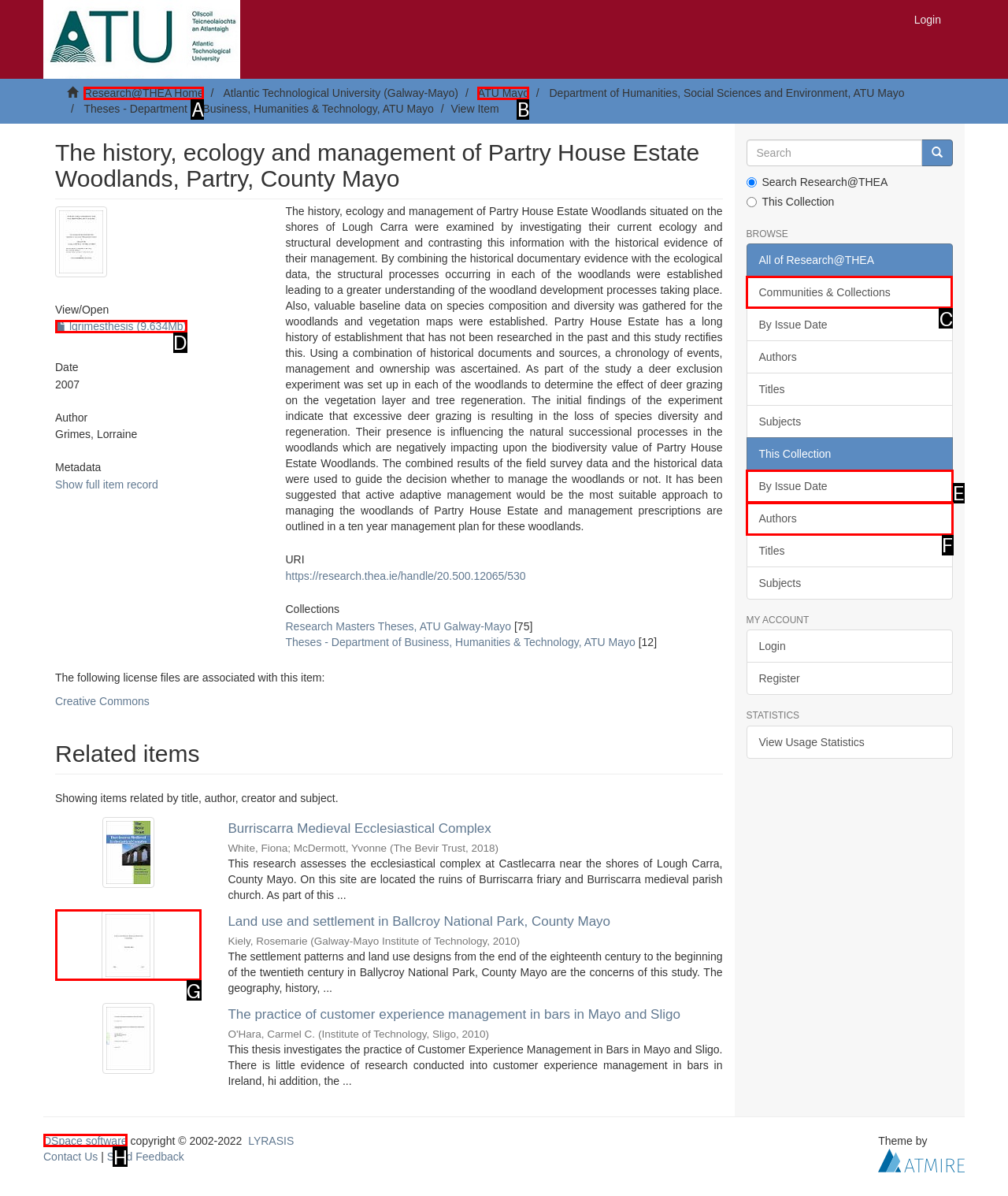Indicate which HTML element you need to click to complete the task: Browse Communities & Collections. Provide the letter of the selected option directly.

C